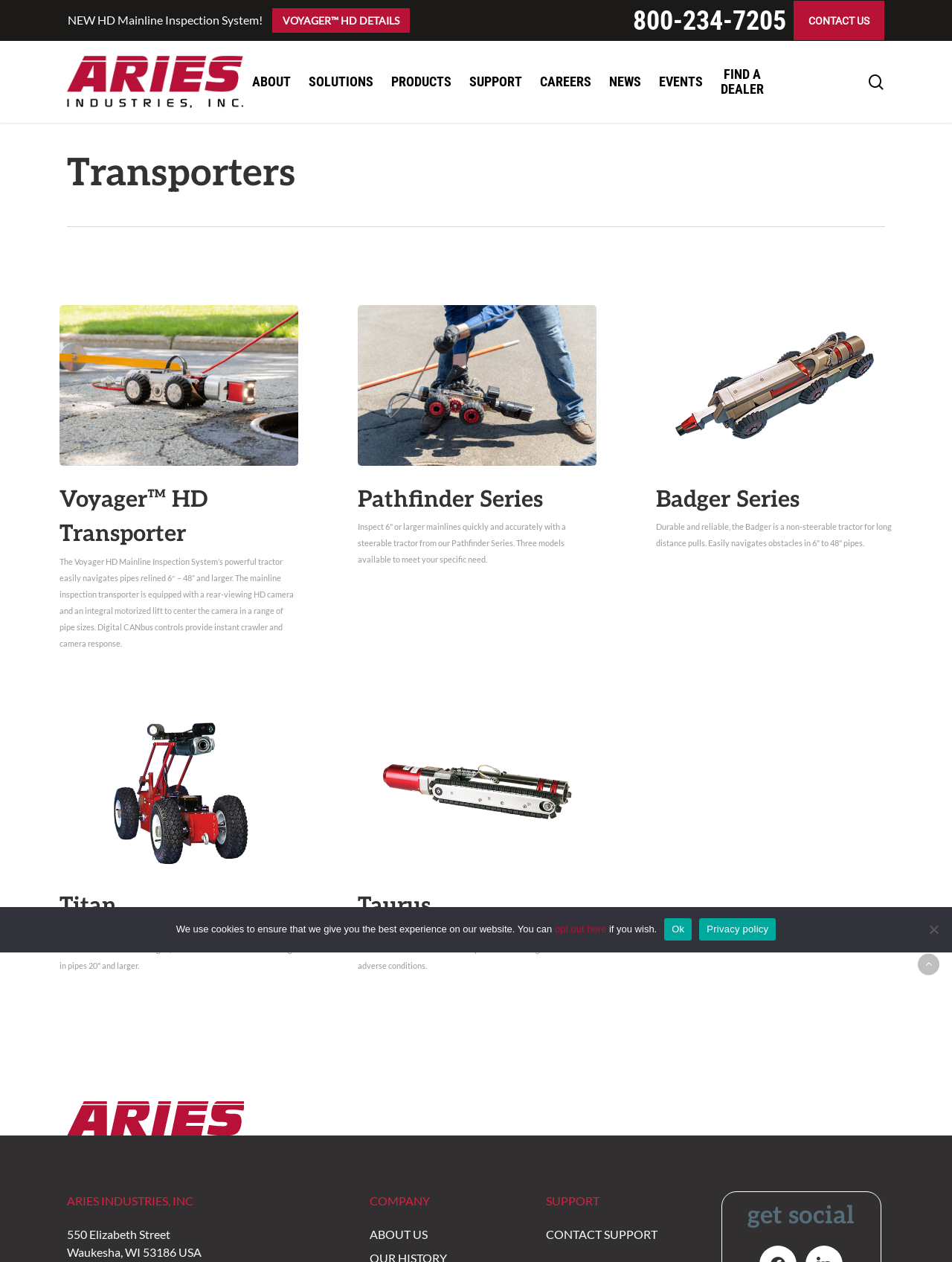Provide a thorough description of the webpage you see.

The webpage is about Transporters from Aries Industries. At the top, there is a prominent heading "Transporters" and a search bar that spans almost the entire width of the page. Below the search bar, there are several links to different sections of the website, including "ABOUT", "SOLUTIONS", "PRODUCTS", "SUPPORT", "CAREERS", "NEWS", "EVENTS", and "FIND A DEALER".

The main content of the page is divided into four sections, each featuring a different transporter model. The first section is about the Voyager™ HD Transporter, which has a rear-viewing HD camera and an integral motorized lift to center the camera in a range of pipe sizes. The second section is about the Pathfinder Series, which can inspect 6" or larger mainlines quickly and accurately with a steerable tractor. The third section is about the Badger Series, a non-steerable tractor for long distance pulls that can navigate obstacles in 6" to 48" pipes. The fourth section is about the Titan, Taurus, and other transporter models.

Each section has an image of the transporter model, a heading with the model name, and a brief description of its features and capabilities. There are also links to learn more about each model.

At the bottom of the page, there is a footer section with links to "Aries Industries", "COMPANY", and "SUPPORT", as well as a "get social" section and a "Back to top" link. There is also a cookie notice dialog that appears at the bottom of the page, informing users about the use of cookies on the website.